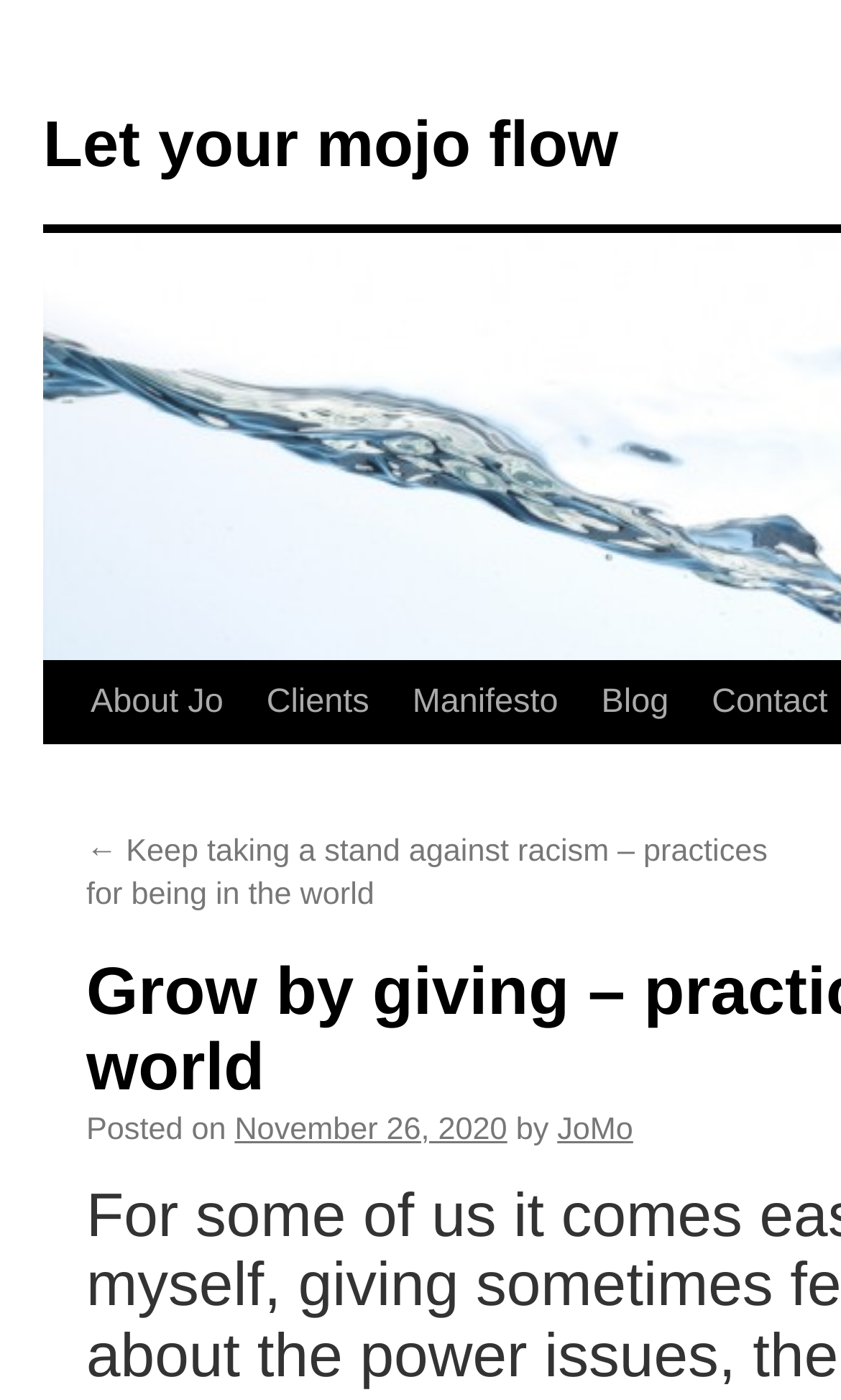Please analyze the image and provide a thorough answer to the question:
What is the category of the latest article?

I looked at the title of the latest article, which is '← Keep taking a stand against racism – practices for being in the world'. The category of the article is 'practices for being in the world'.